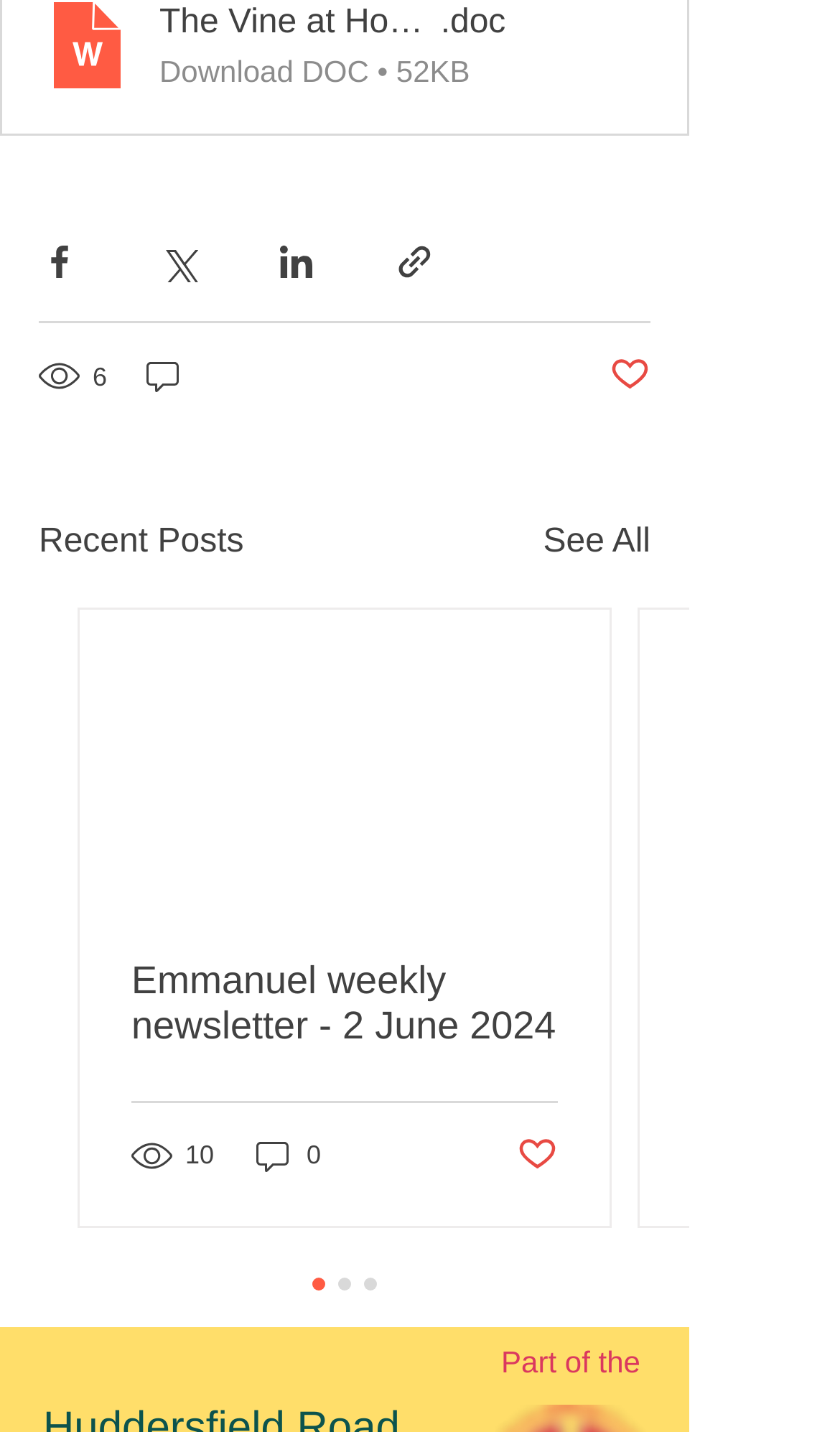How many comments does the first post have?
Provide an in-depth answer to the question, covering all aspects.

The text '0 comments' is present next to the first post, indicating that the post has no comments.